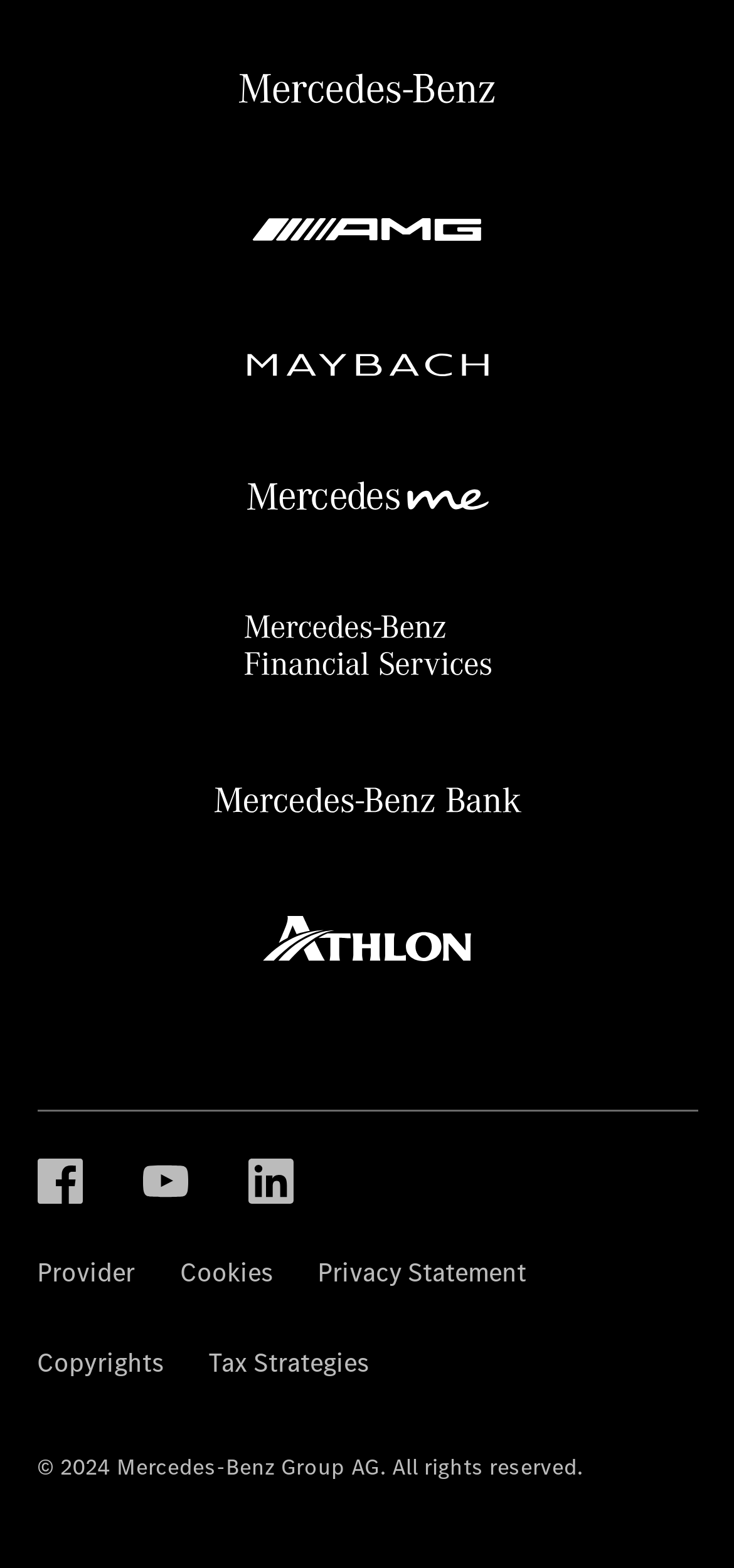Please specify the bounding box coordinates of the clickable region to carry out the following instruction: "View Privacy Statement". The coordinates should be four float numbers between 0 and 1, in the format [left, top, right, bottom].

[0.432, 0.8, 0.717, 0.825]